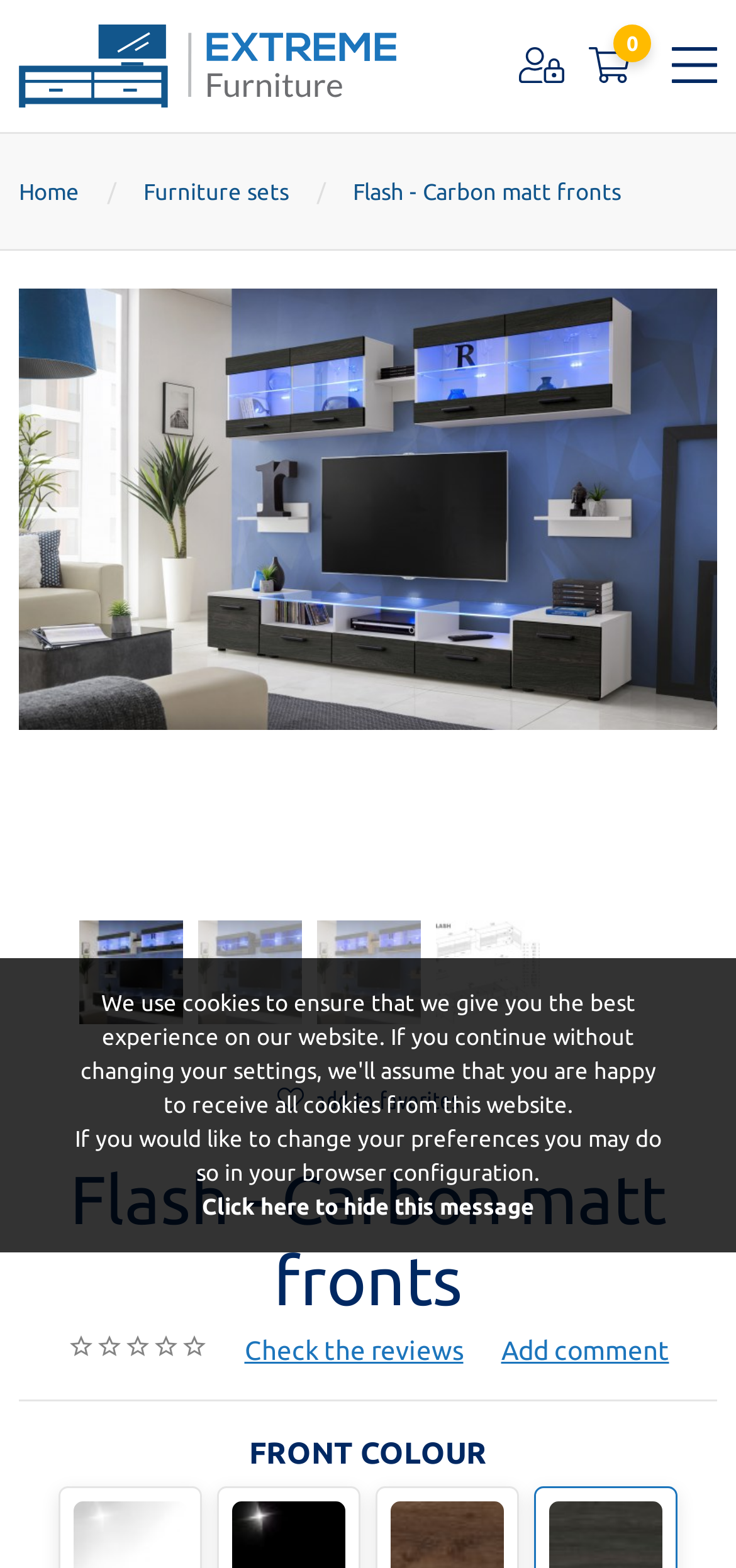What is the purpose of the 'add to favorites' button?
Could you please answer the question thoroughly and with as much detail as possible?

I found the 'add to favorites' button by looking at the StaticText element with the text 'add to favorites', which suggests that its purpose is to allow users to add the current furniture set to their favorites.